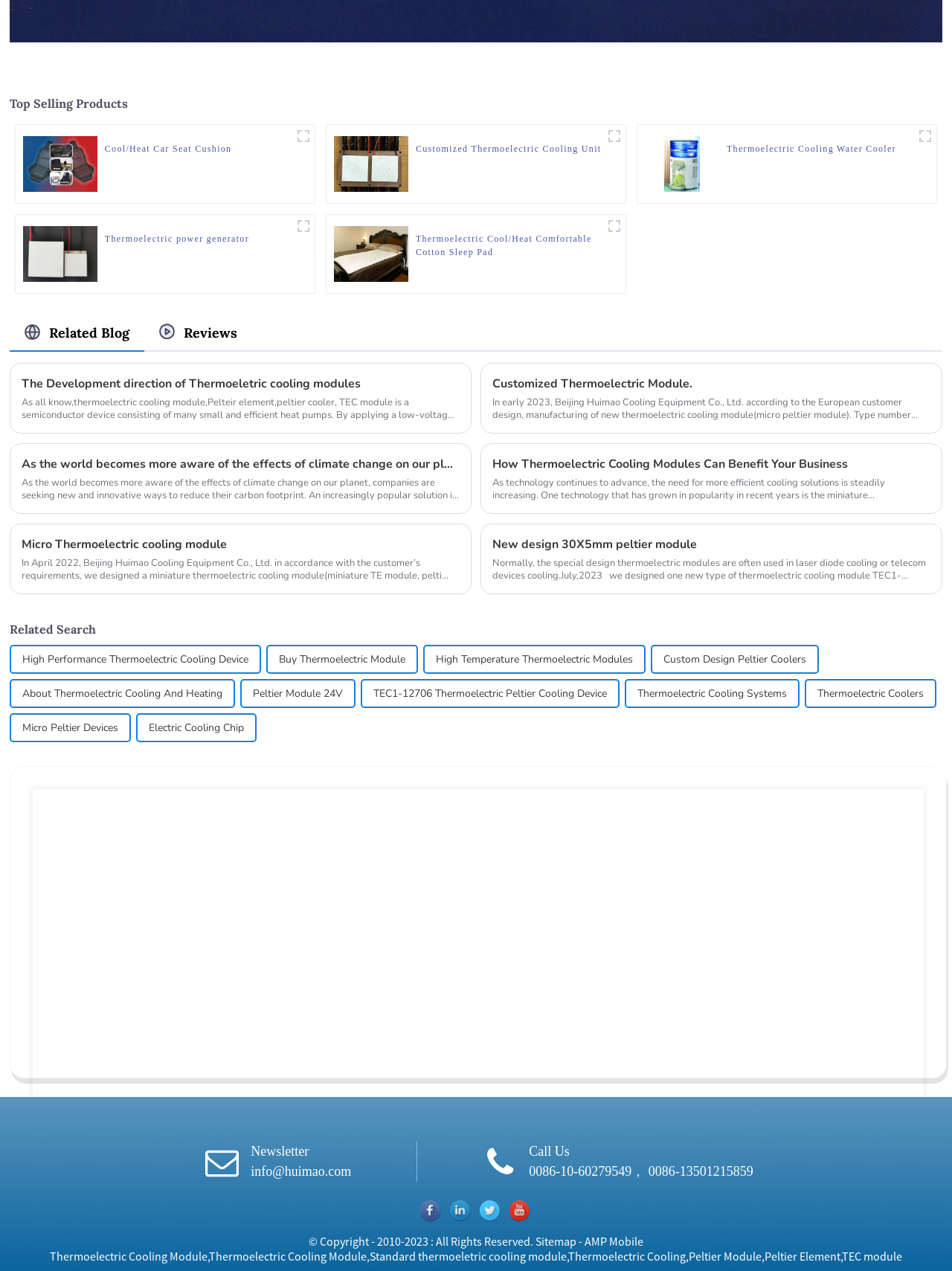What type of business can benefit from thermoelectric cooling modules?
Can you offer a detailed and complete answer to this question?

Any business can benefit from thermoelectric cooling modules, as stated in the blog post 'How Thermoelectric Cooling Modules Can Benefit Your Business', which suggests that thermoelectric cooling modules can be used in various industries.